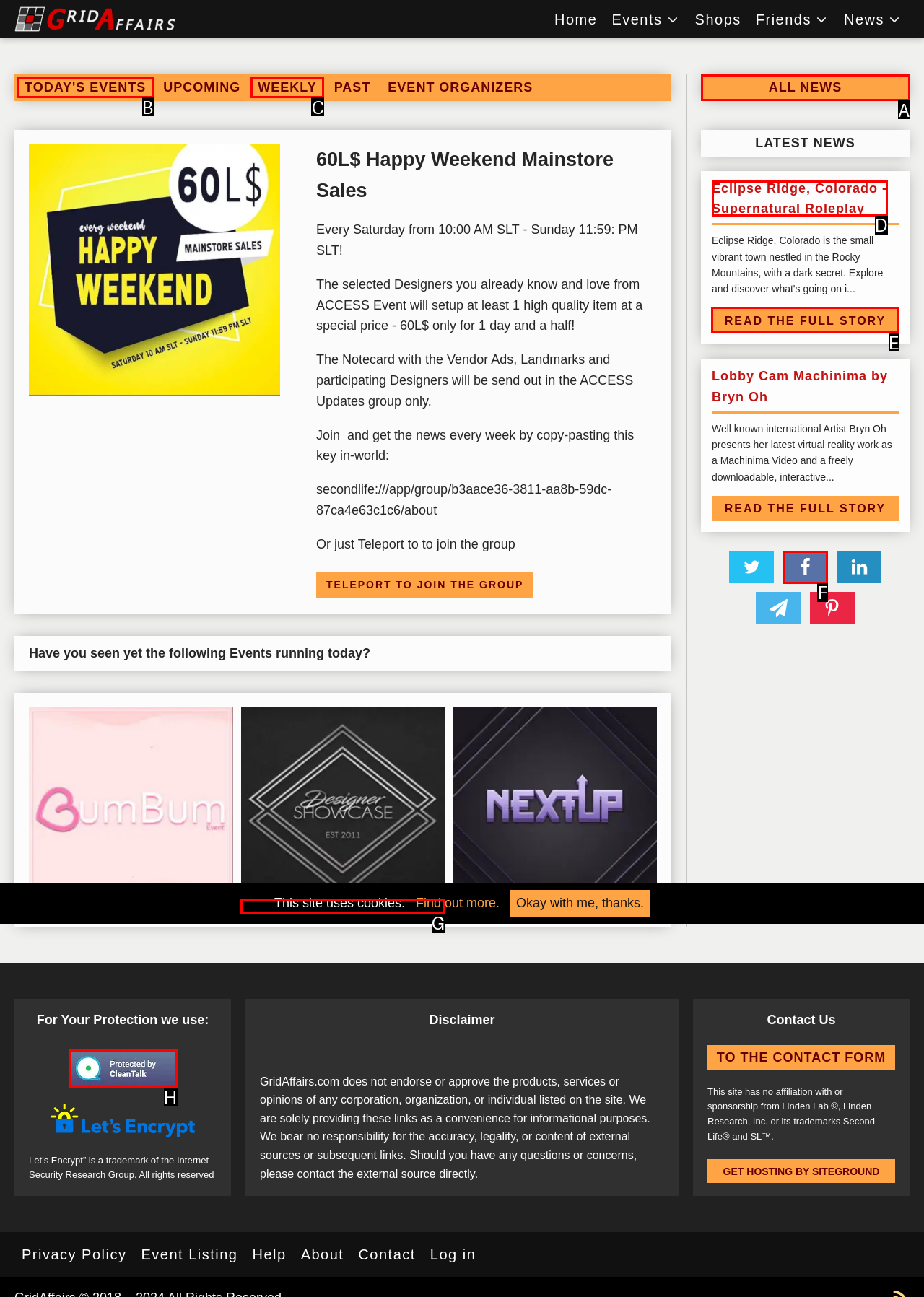Select the letter of the UI element you need to click on to fulfill this task: view Gallery. Write down the letter only.

None